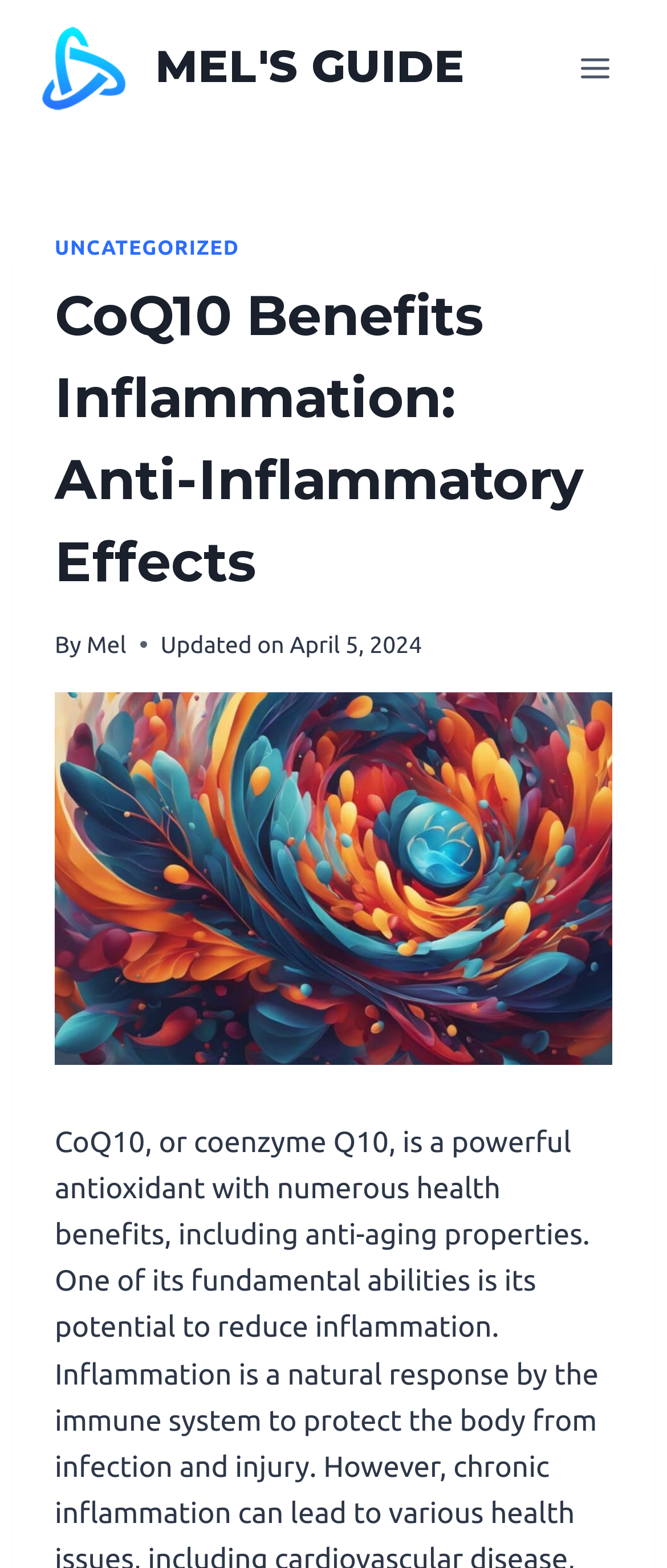Create a full and detailed caption for the entire webpage.

The webpage is about the connection between CoQ10 benefits and inflammation reduction, with a focus on its anti-inflammatory properties and overall wellness. 

At the top left of the page, there is a link to "Mel's Guide" accompanied by a small image with the same name. On the top right, there is a button to open a menu. 

Below the top section, there is a header area that spans almost the entire width of the page. Within this header, there is a link to "UNCATEGORIZED" on the left, followed by a heading that summarizes the main topic of the page: "CoQ10 Benefits Inflammation: Anti-Inflammatory Effects". 

To the right of the heading, there is a byline that reads "By Mel", along with the date "April 5, 2024" when the content was last updated. 

Below the header area, there is a large image that takes up most of the page's width, with a caption or description of "coq10 benefits inflammation".